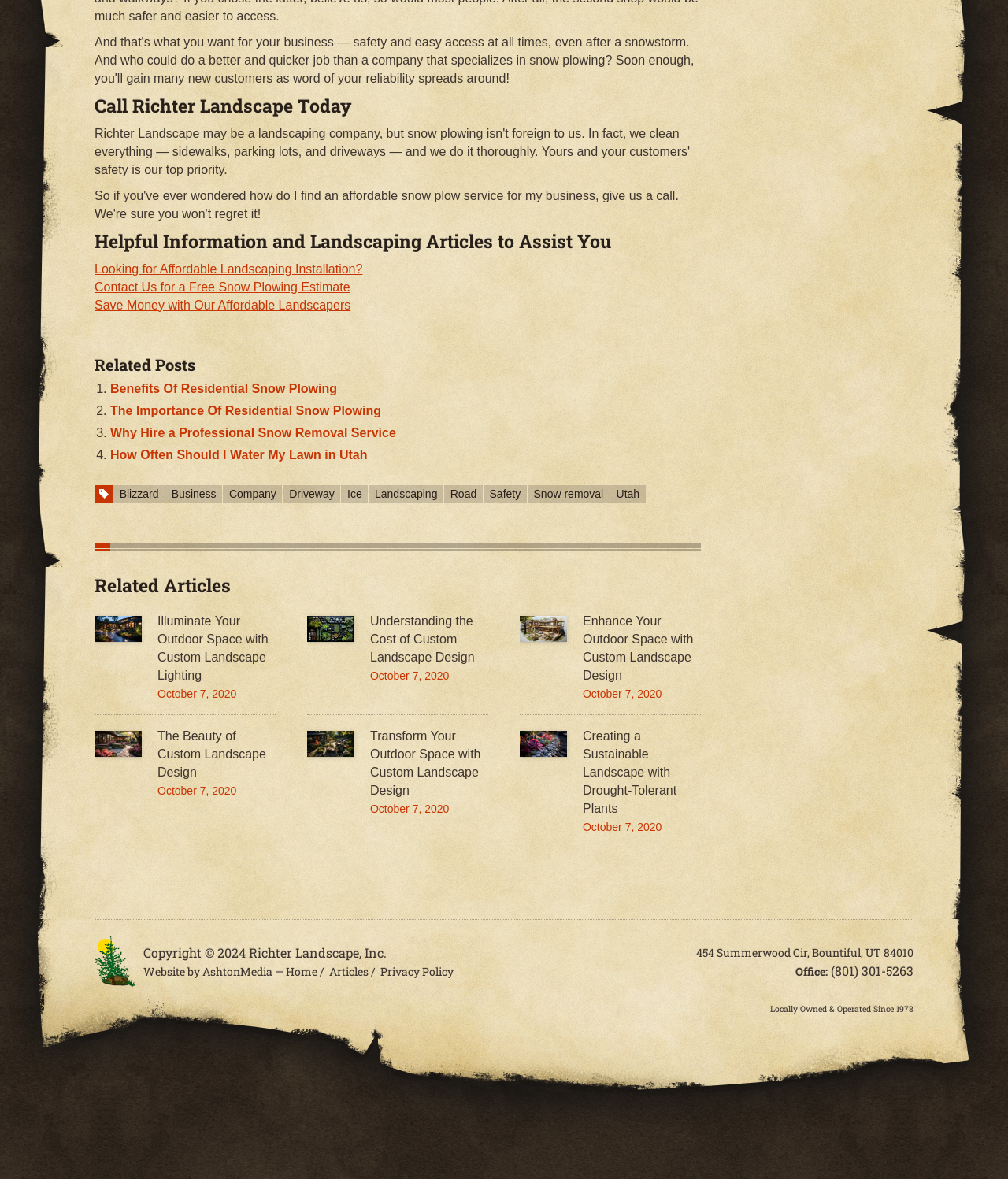Please specify the bounding box coordinates in the format (top-left x, top-left y, bottom-right x, bottom-right y), with all values as floating point numbers between 0 and 1. Identify the bounding box of the UI element described by: Looking for Affordable Landscaping Installation?

[0.094, 0.222, 0.36, 0.234]